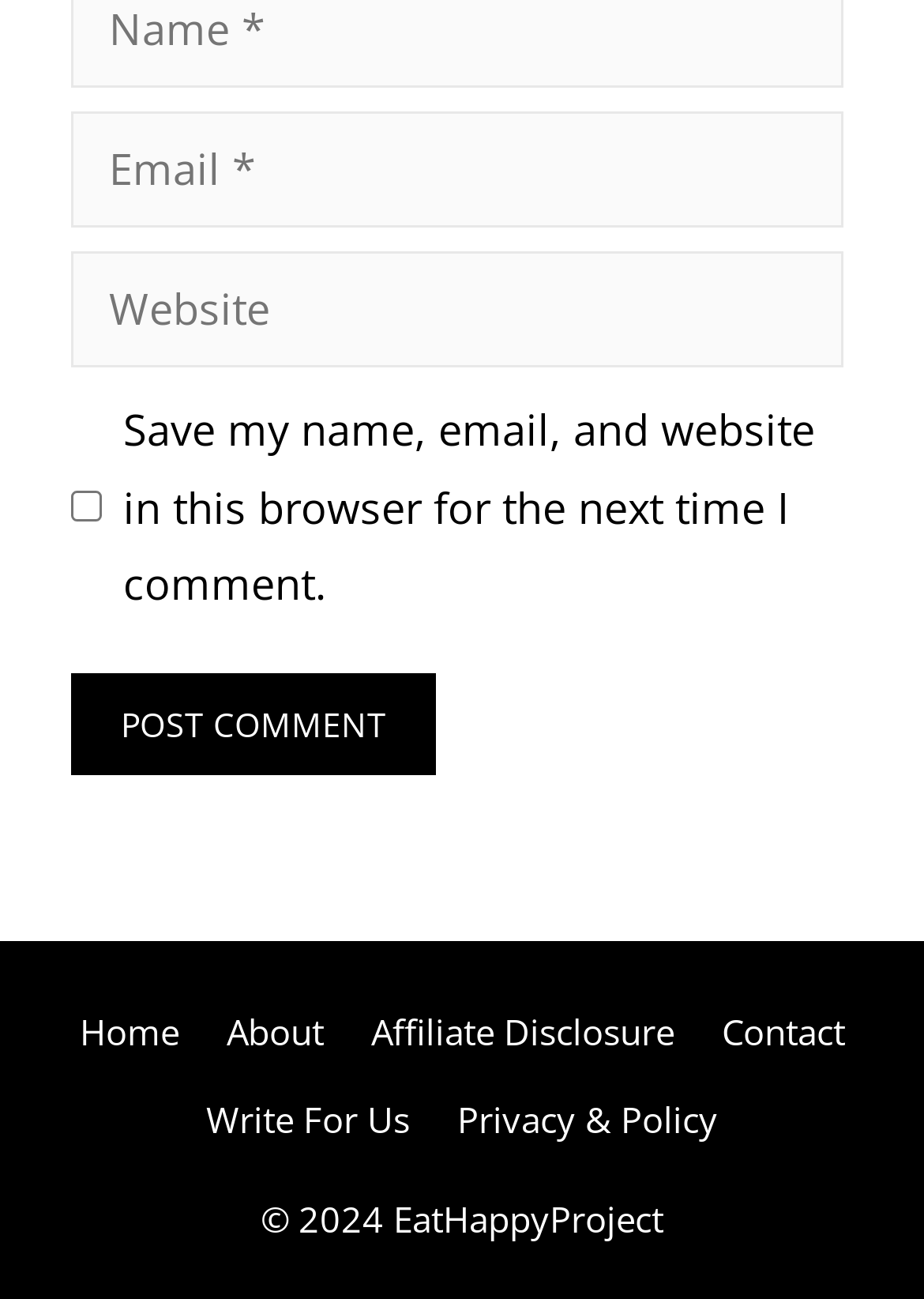Examine the image and give a thorough answer to the following question:
What is the label of the first text box?

The first text box has a label 'Email' which is indicated by the StaticText element with the text 'Email' and the textbox element with the description 'Email' required: True.